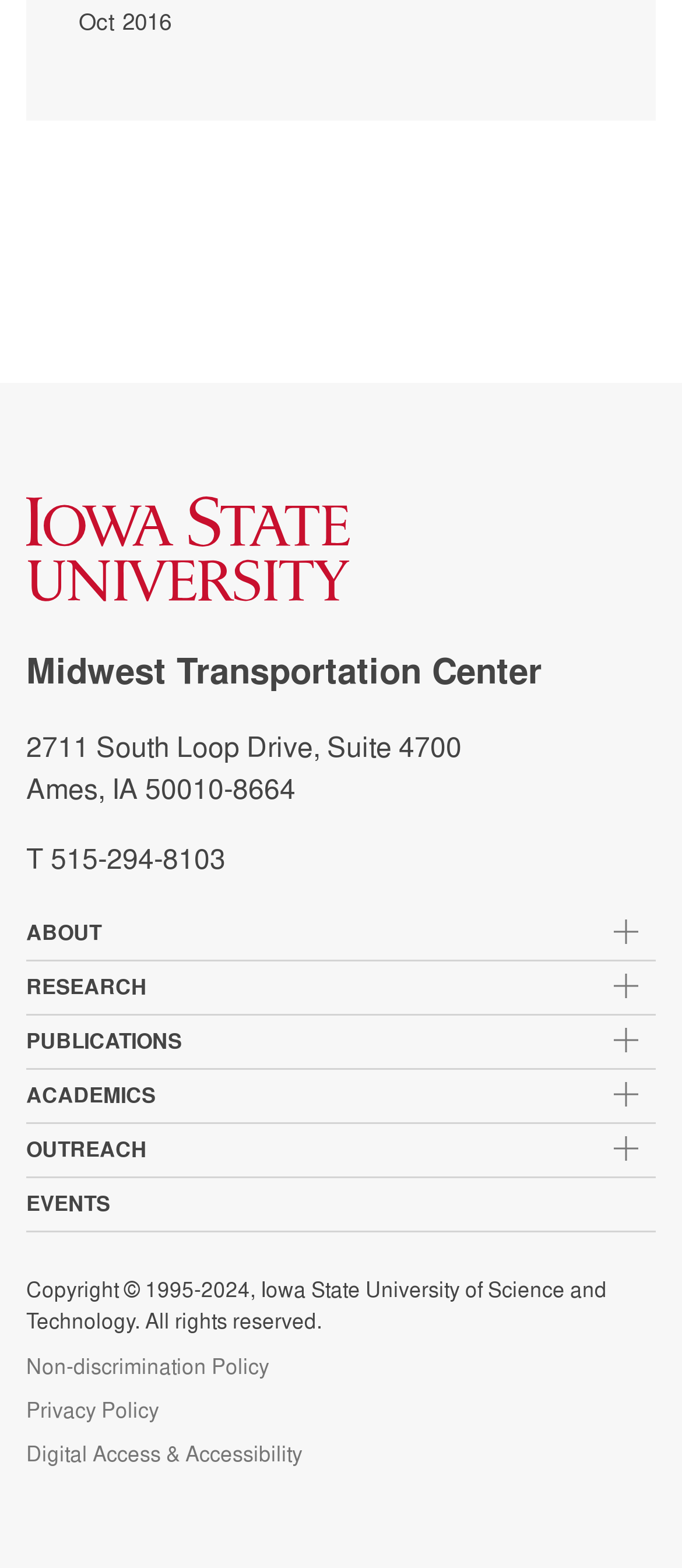Find the bounding box of the UI element described as: "Publications". The bounding box coordinates should be given as four float values between 0 and 1, i.e., [left, top, right, bottom].

[0.038, 0.647, 0.962, 0.682]